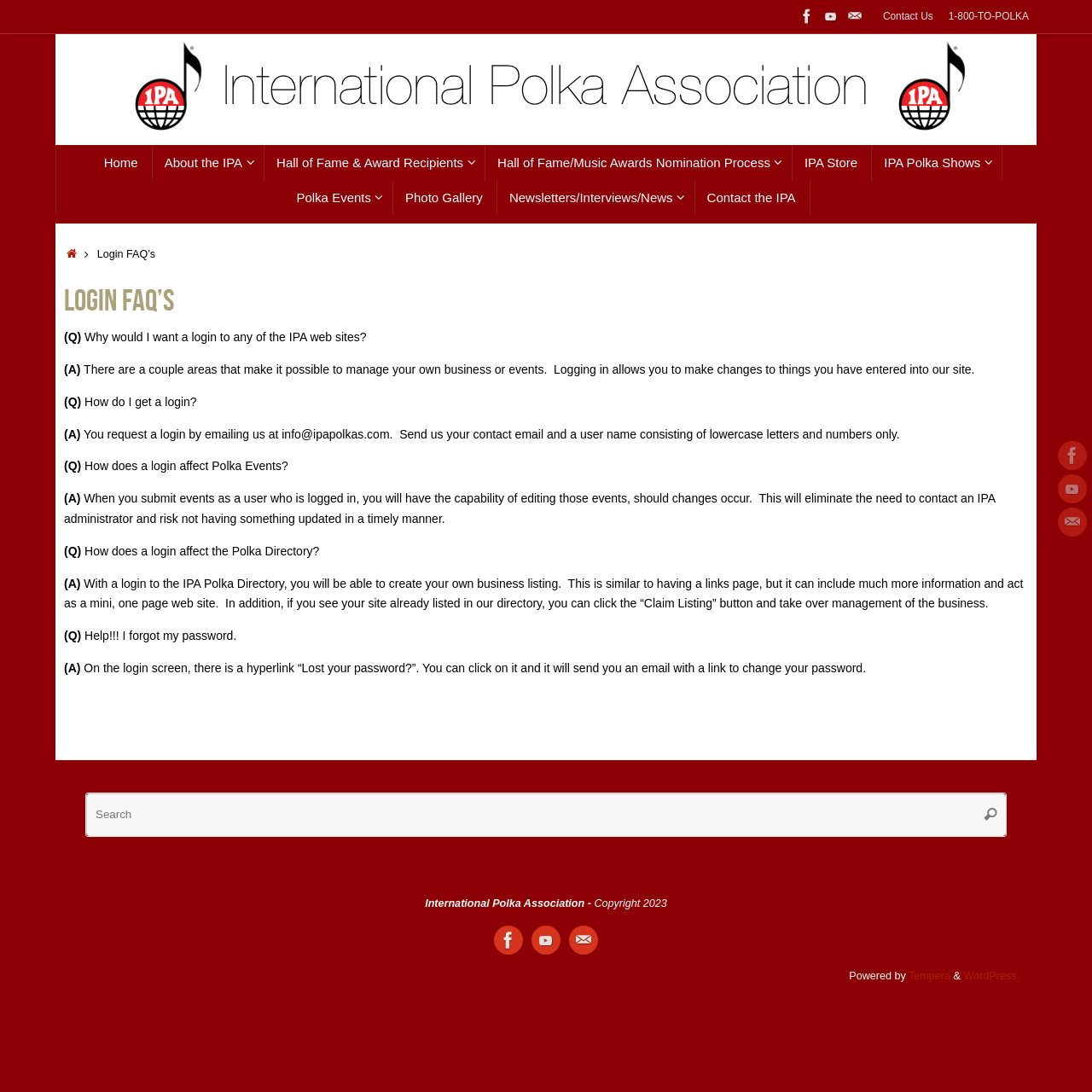Locate the bounding box coordinates of the segment that needs to be clicked to meet this instruction: "Go to Home".

[0.083, 0.133, 0.139, 0.165]